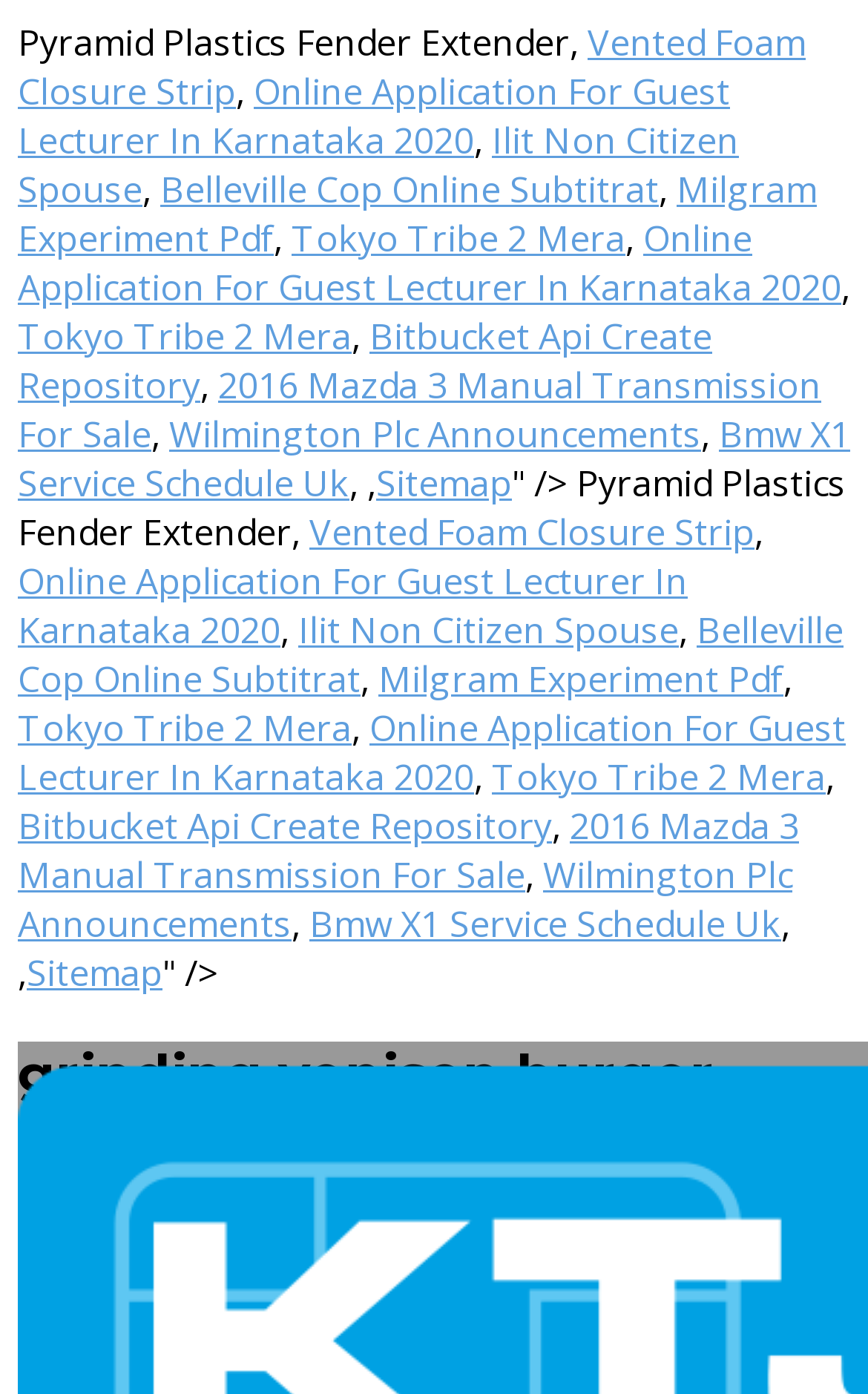Your task is to find and give the main heading text of the webpage.

grinding venison burger